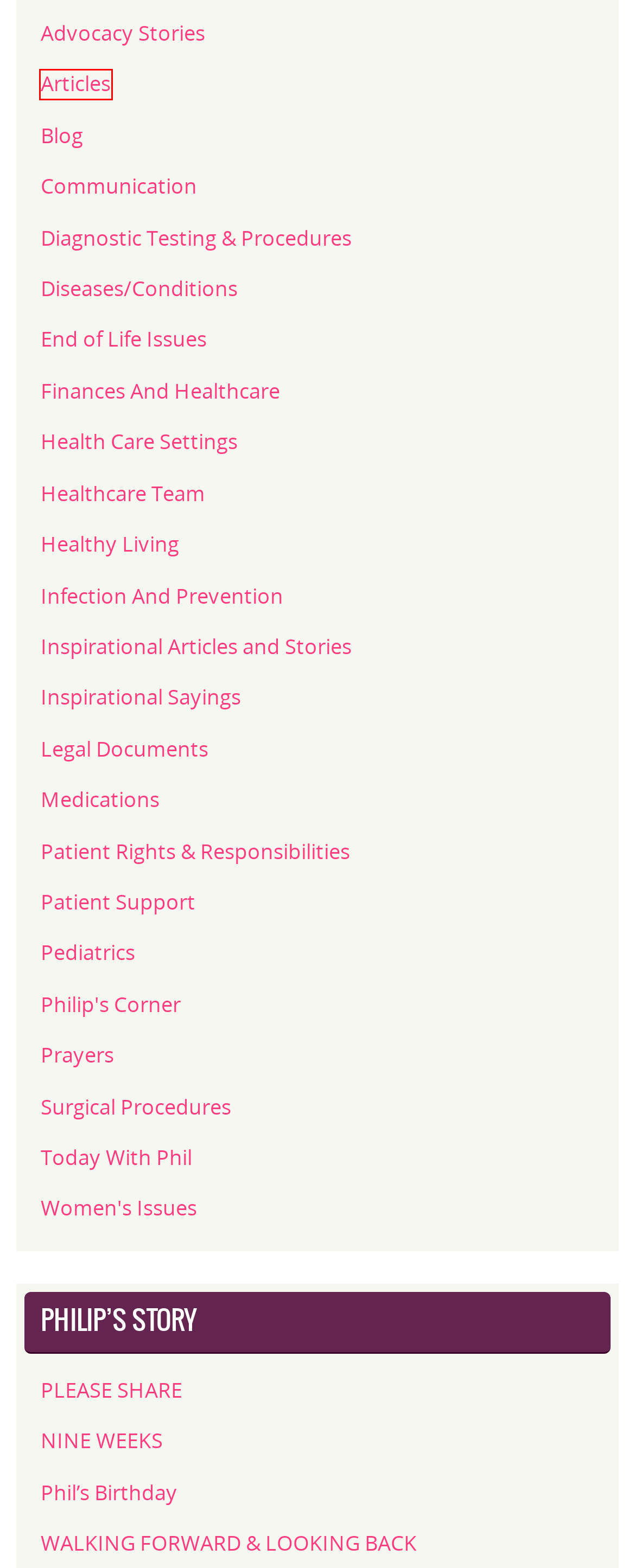A screenshot of a webpage is given, marked with a red bounding box around a UI element. Please select the most appropriate webpage description that fits the new page after clicking the highlighted element. Here are the candidates:
A. Free and Premium WordPress Themes • Cryout Creations
B. Articles – Patient Action
C. Share Your Advocacy Story – Patient Action
D. Acute/Emergency Care – Patient Action
E. Benefits of Strong Advocates – Patient Action
F. Communication – Patient Action
G. Diagnostic Testing & Procedures – Patient Action
H. Blog – Patient Action

B